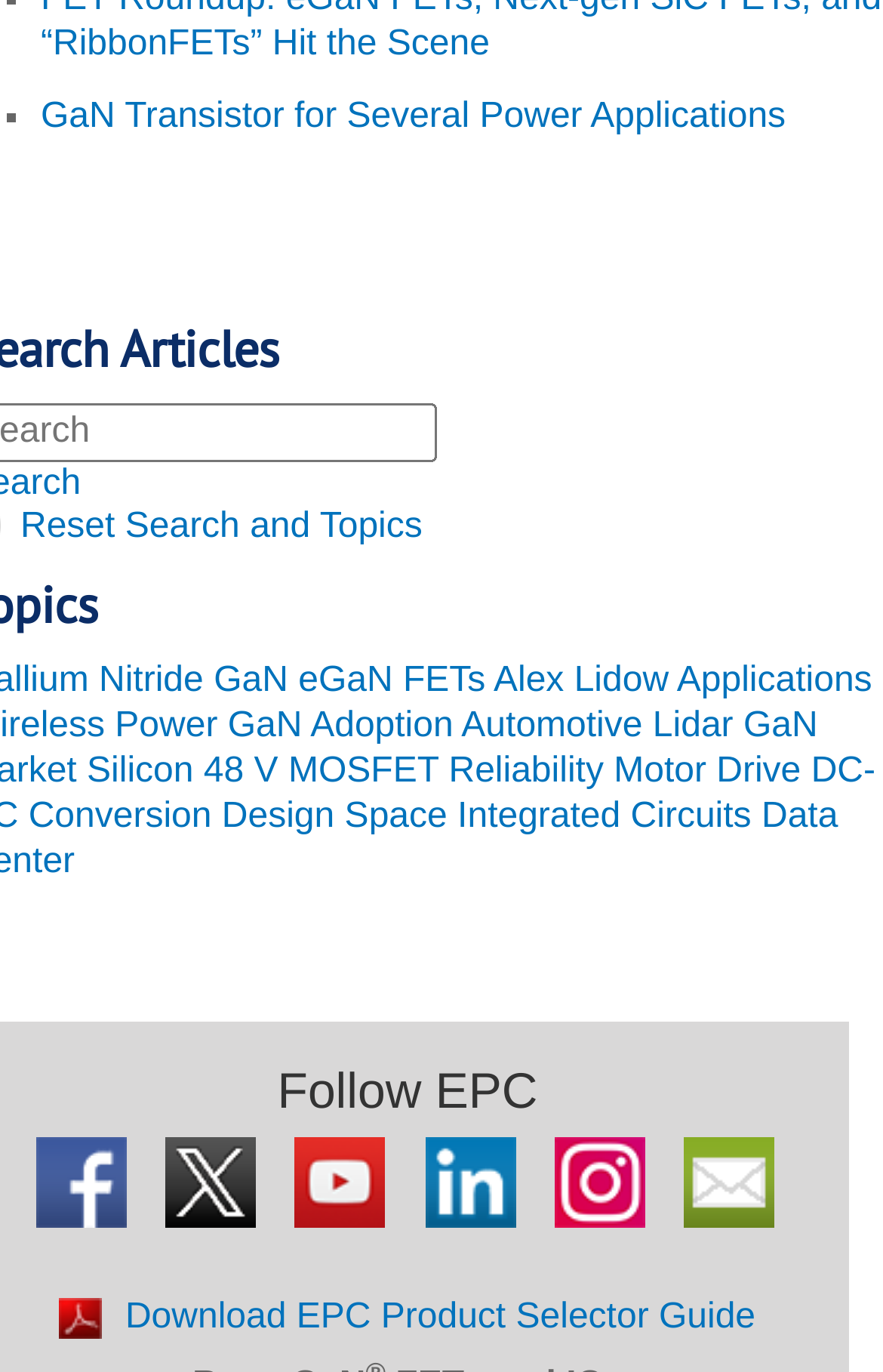Please specify the bounding box coordinates of the clickable region to carry out the following instruction: "Click on Motor Drive". The coordinates should be four float numbers between 0 and 1, in the format [left, top, right, bottom].

[0.695, 0.548, 0.907, 0.576]